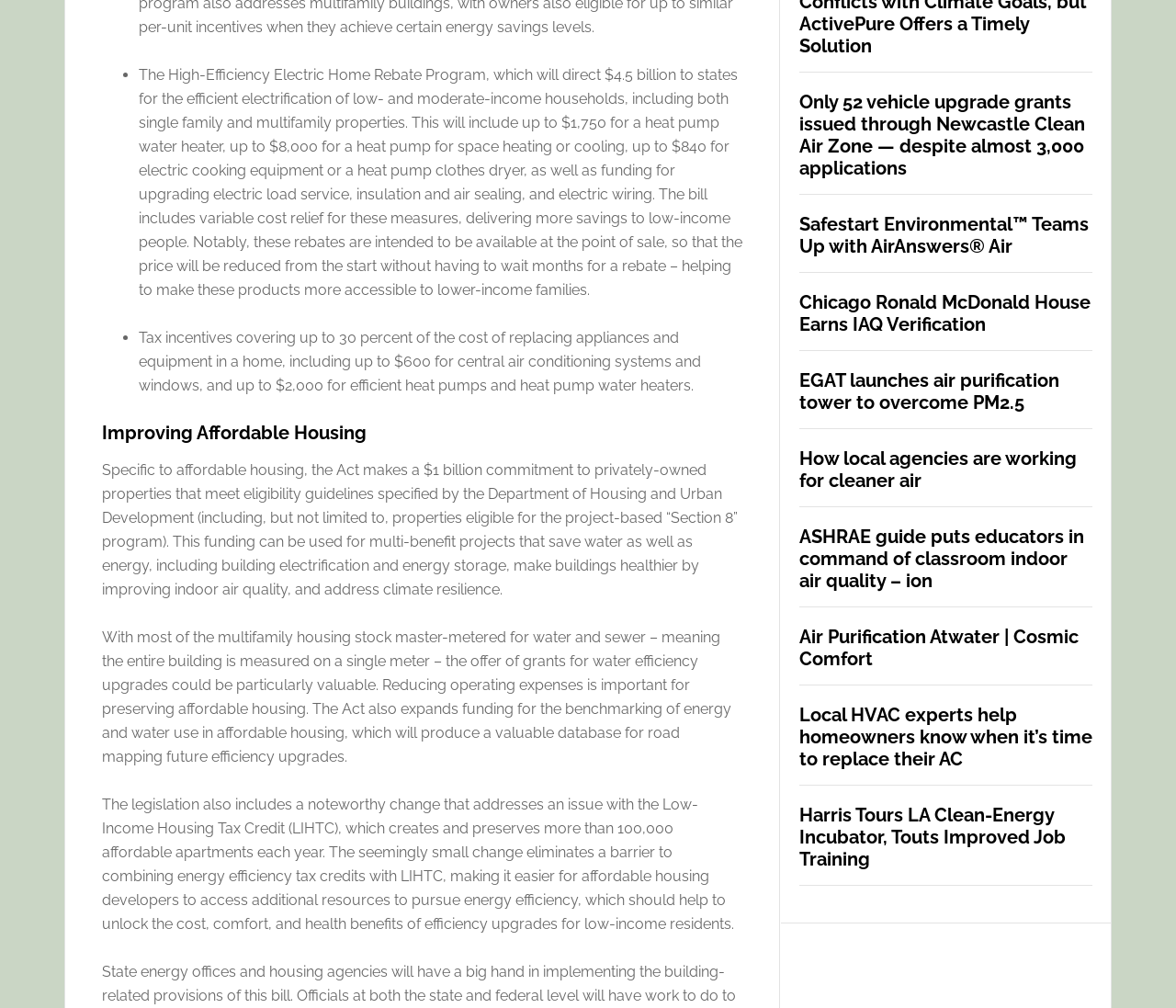How many articles are listed on this webpage?
Please provide a comprehensive answer to the question based on the webpage screenshot.

I counted the number of article elements on the webpage, which are listed below the main content section. There are 14 article elements, each with a heading and a link.